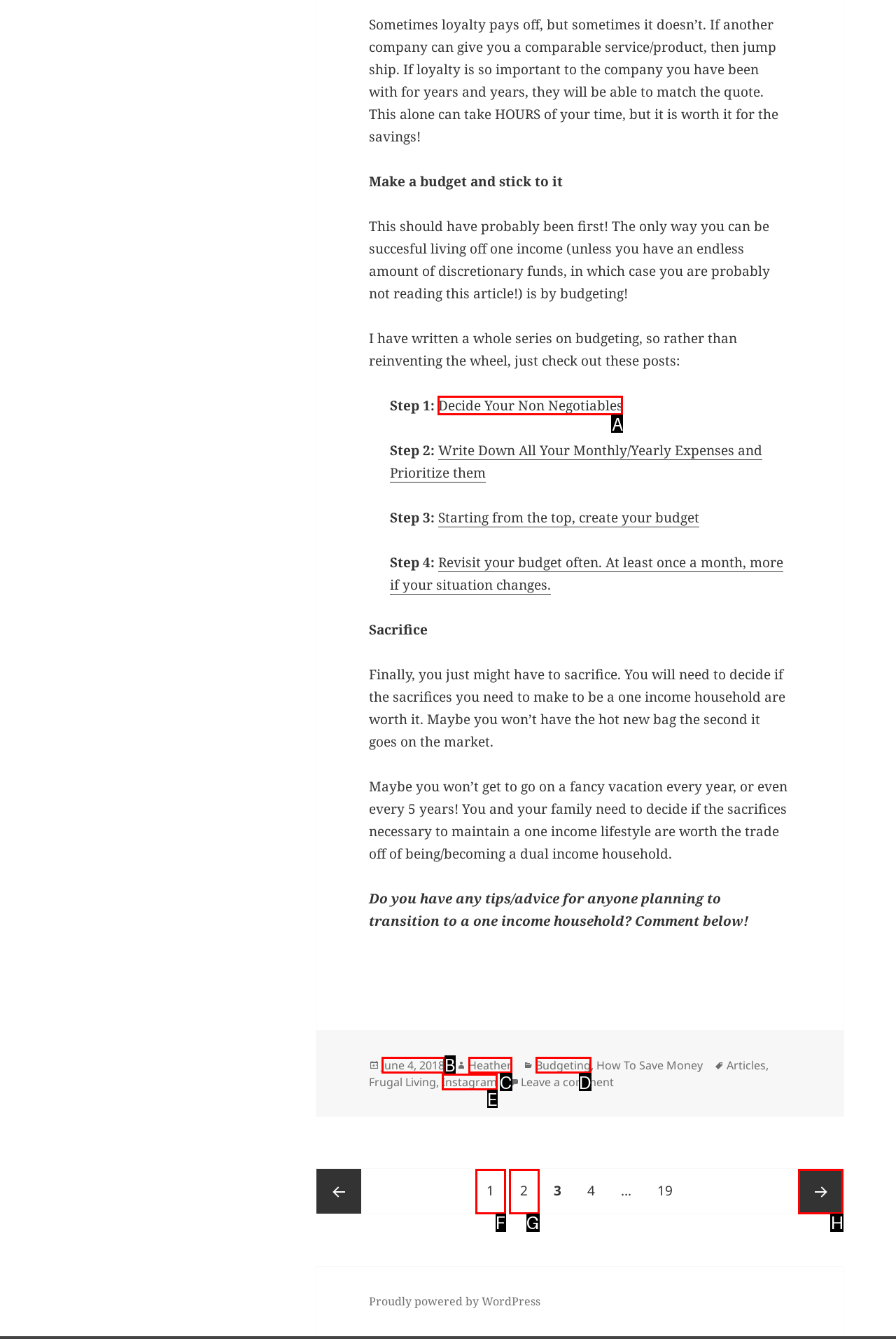Determine the appropriate lettered choice for the task: Click on 'Decide Your Non Negotiables'. Reply with the correct letter.

A